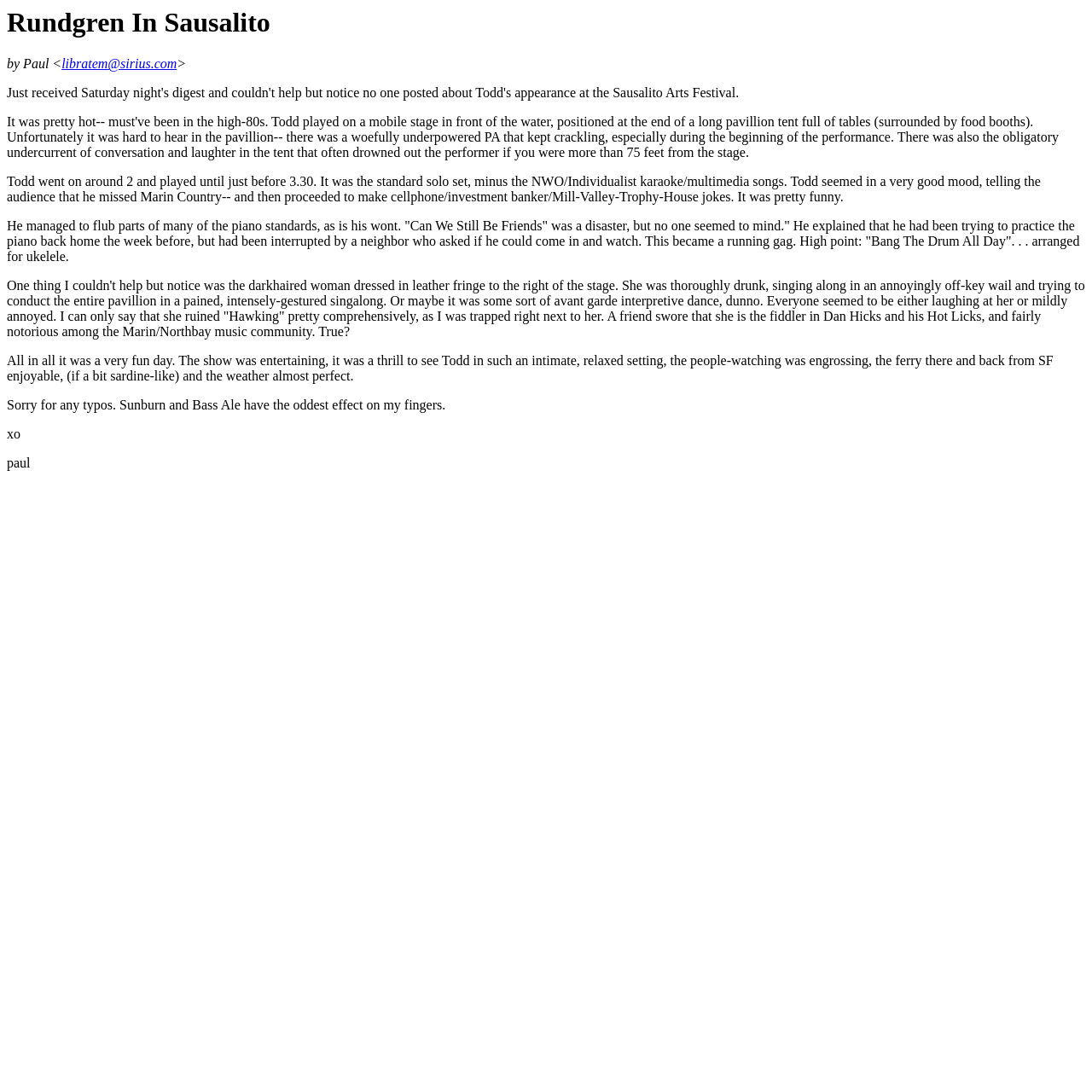Extract the main headline from the webpage and generate its text.

Rundgren In Sausalito